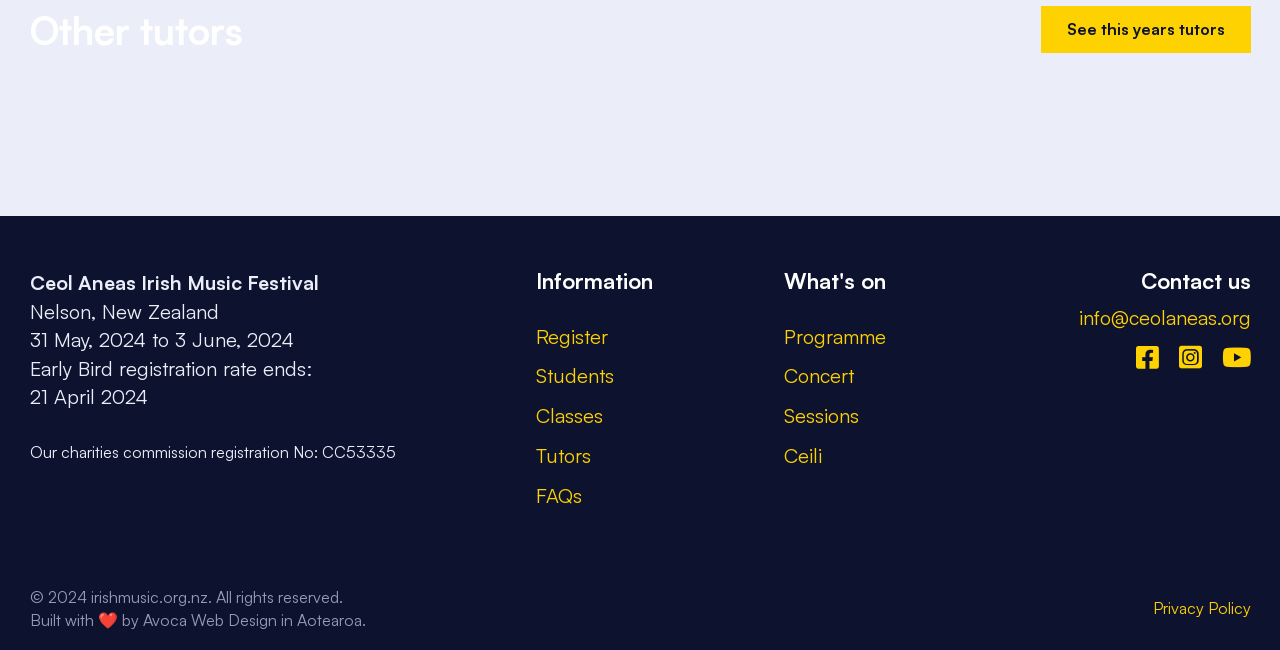Please locate the bounding box coordinates of the region I need to click to follow this instruction: "Contact us via email".

[0.843, 0.468, 0.977, 0.512]